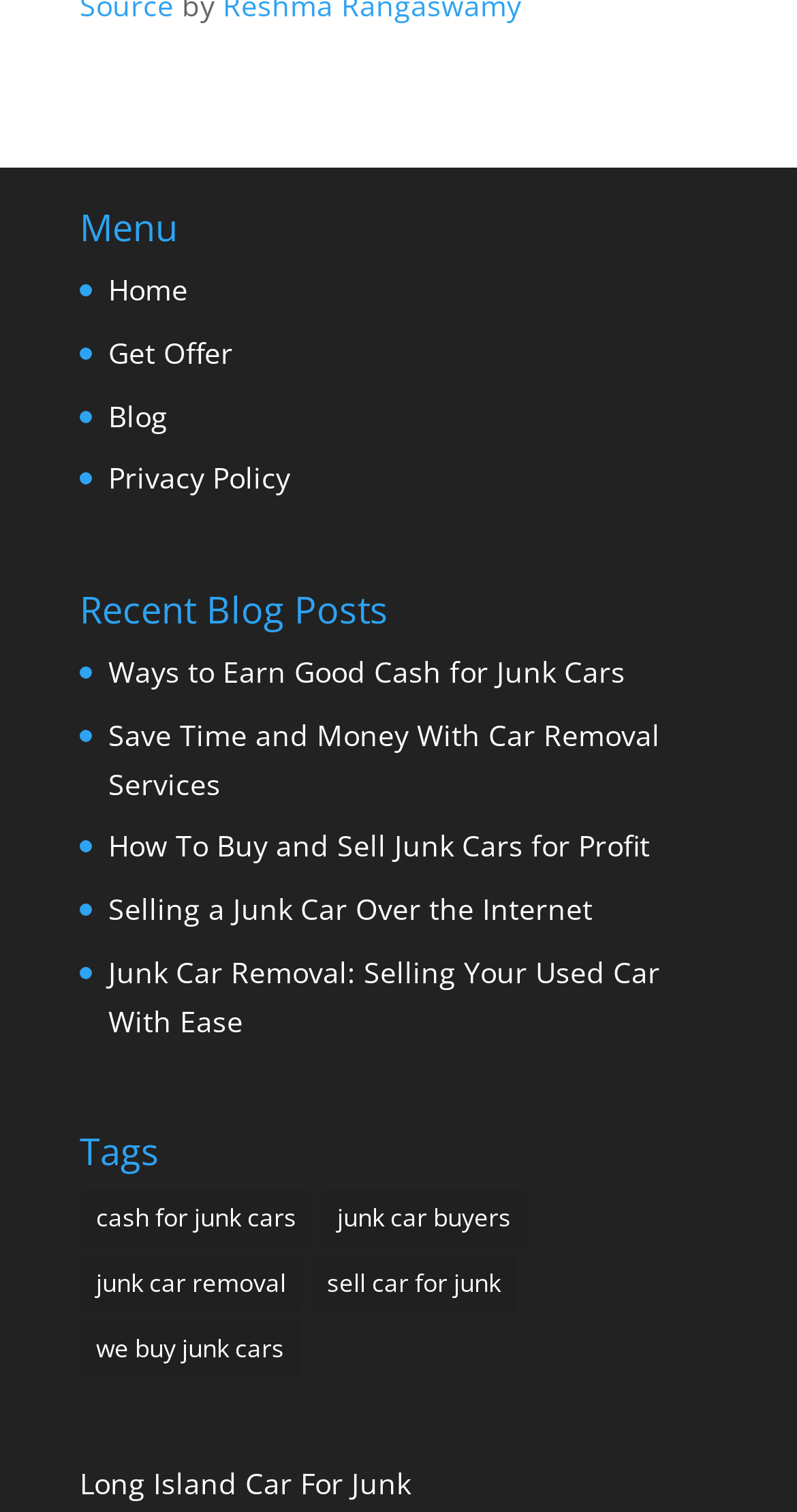Using the details from the image, please elaborate on the following question: How many blog post links are there?

There are 5 blog post links because there are 5 links under the 'Recent Blog Posts' heading, each with a descriptive title.